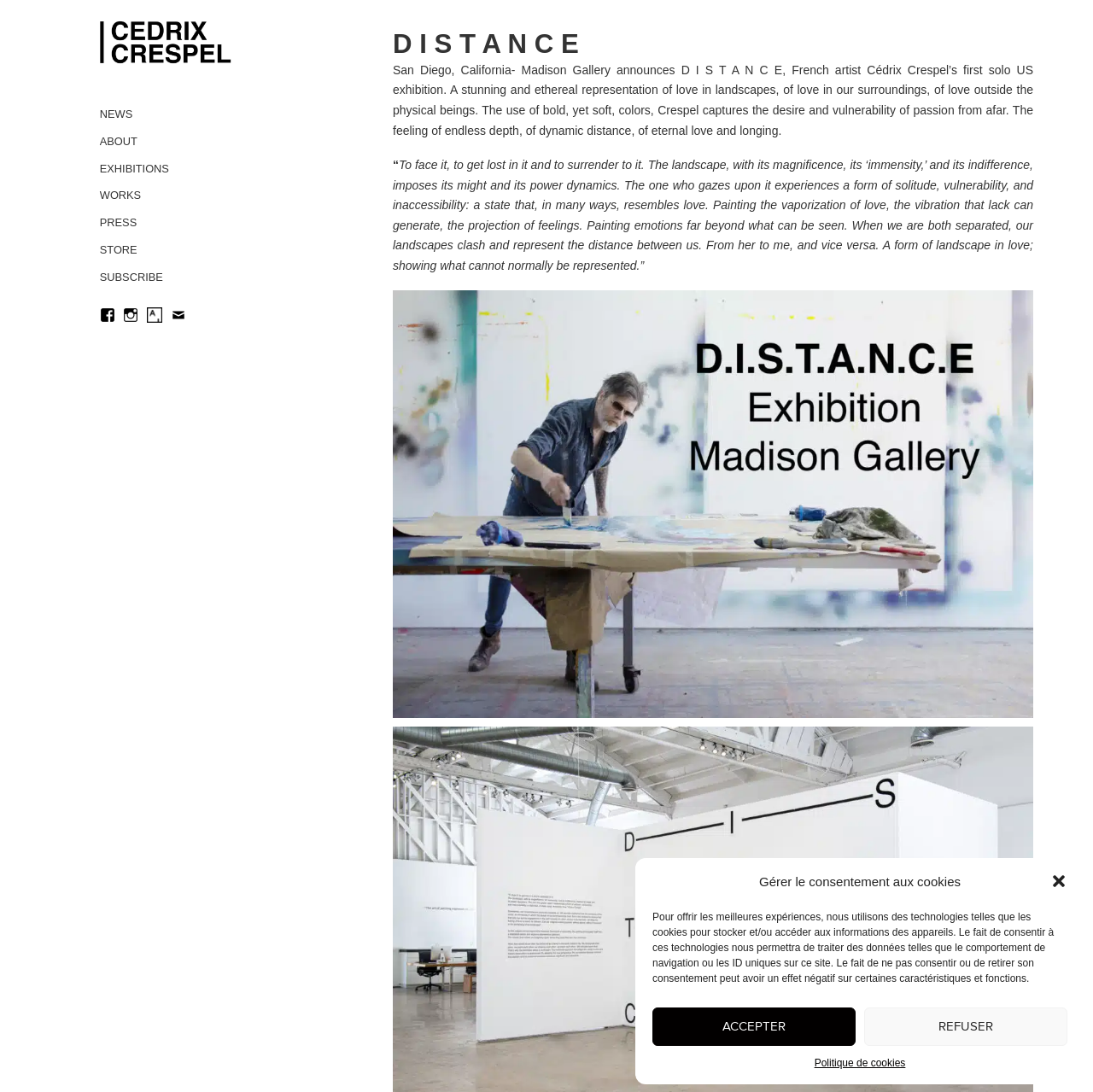Pinpoint the bounding box coordinates of the element you need to click to execute the following instruction: "Click on the artist's name". The bounding box should be represented by four float numbers between 0 and 1, in the format [left, top, right, bottom].

[0.091, 0.027, 0.217, 0.048]